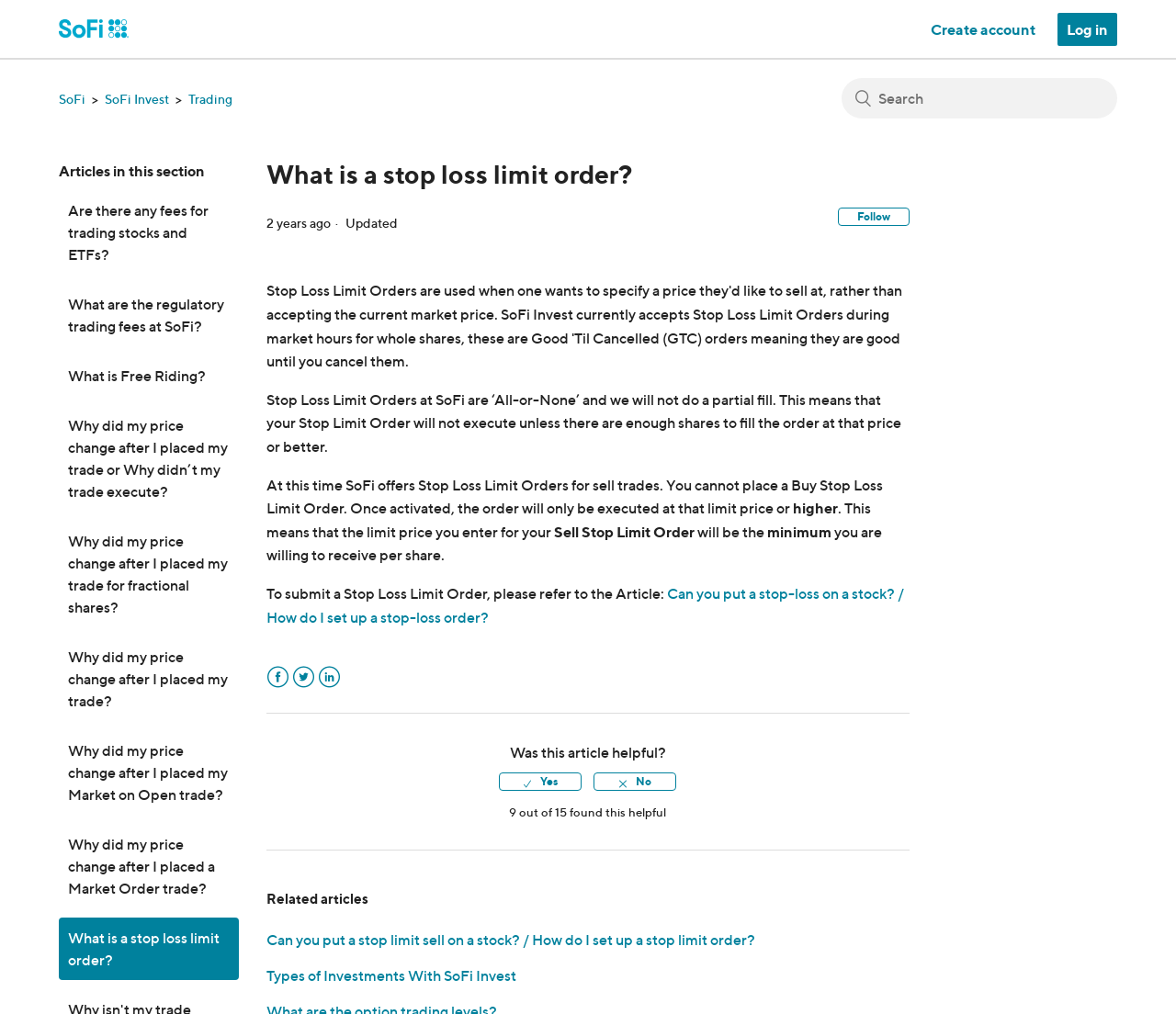Predict the bounding box for the UI component with the following description: "Follow".

[0.713, 0.205, 0.774, 0.223]